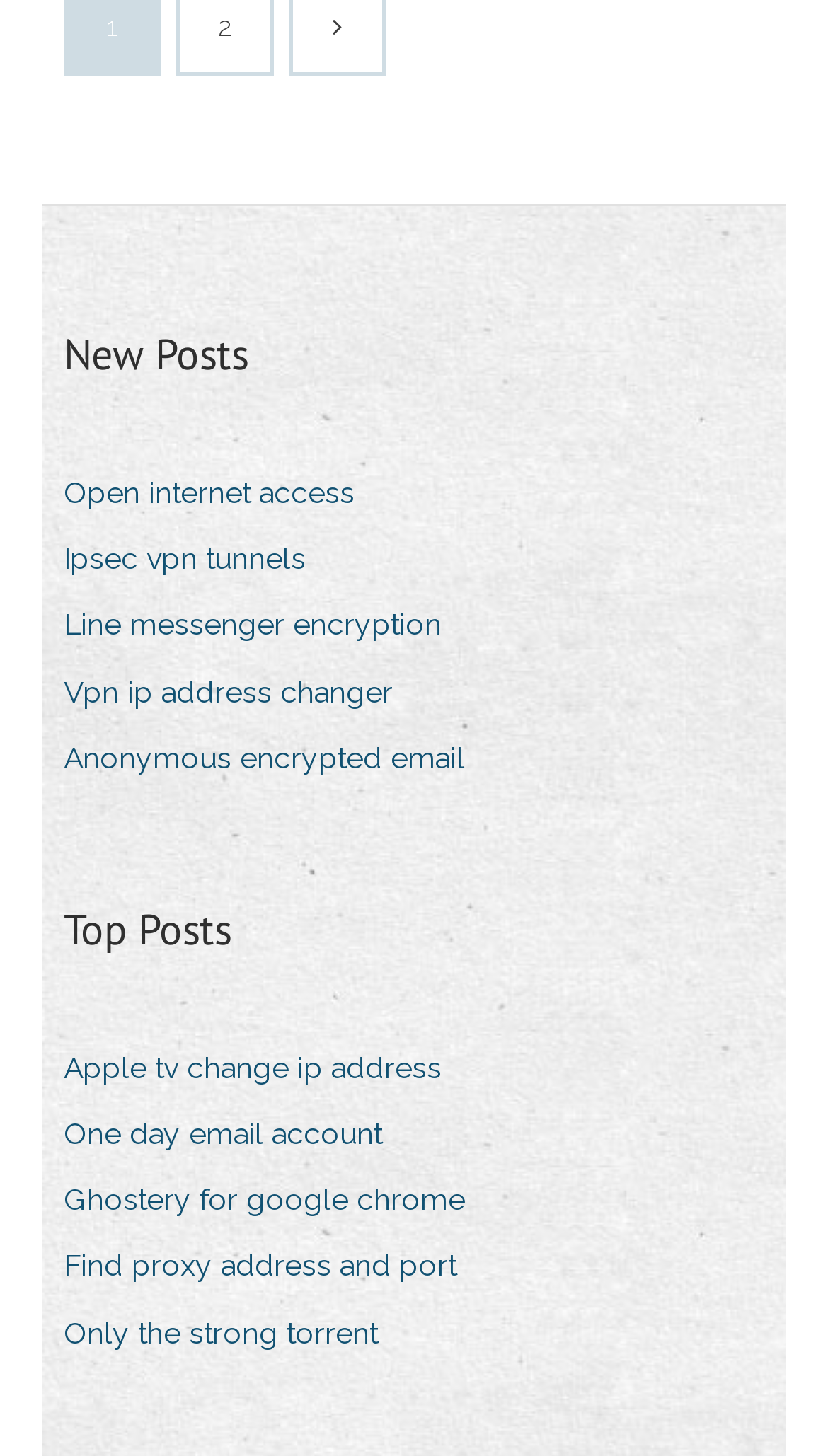Give a succinct answer to this question in a single word or phrase: 
How many sections are on the webpage?

2